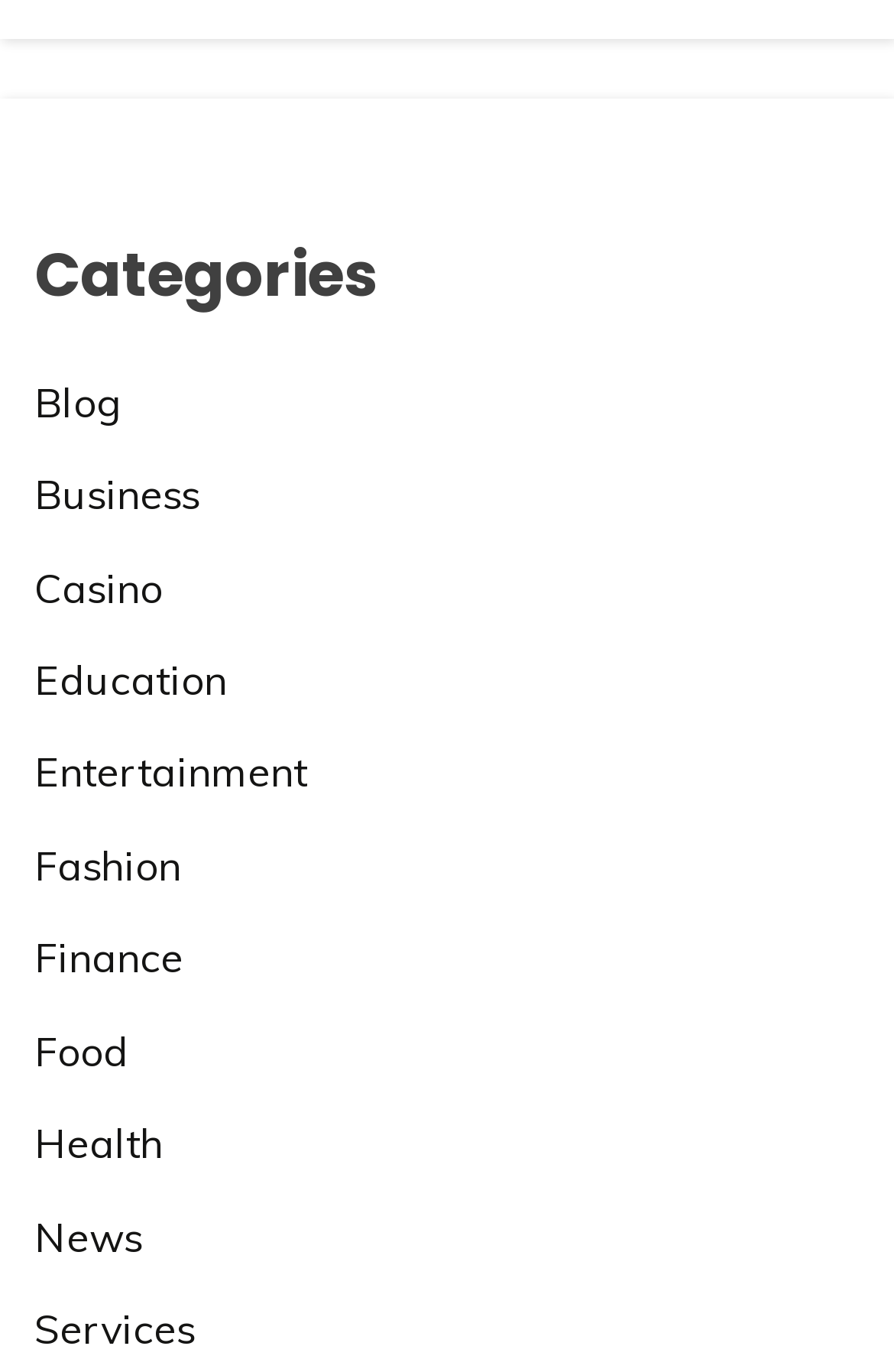Are the categories listed in alphabetical order?
Answer the question with a single word or phrase, referring to the image.

Yes